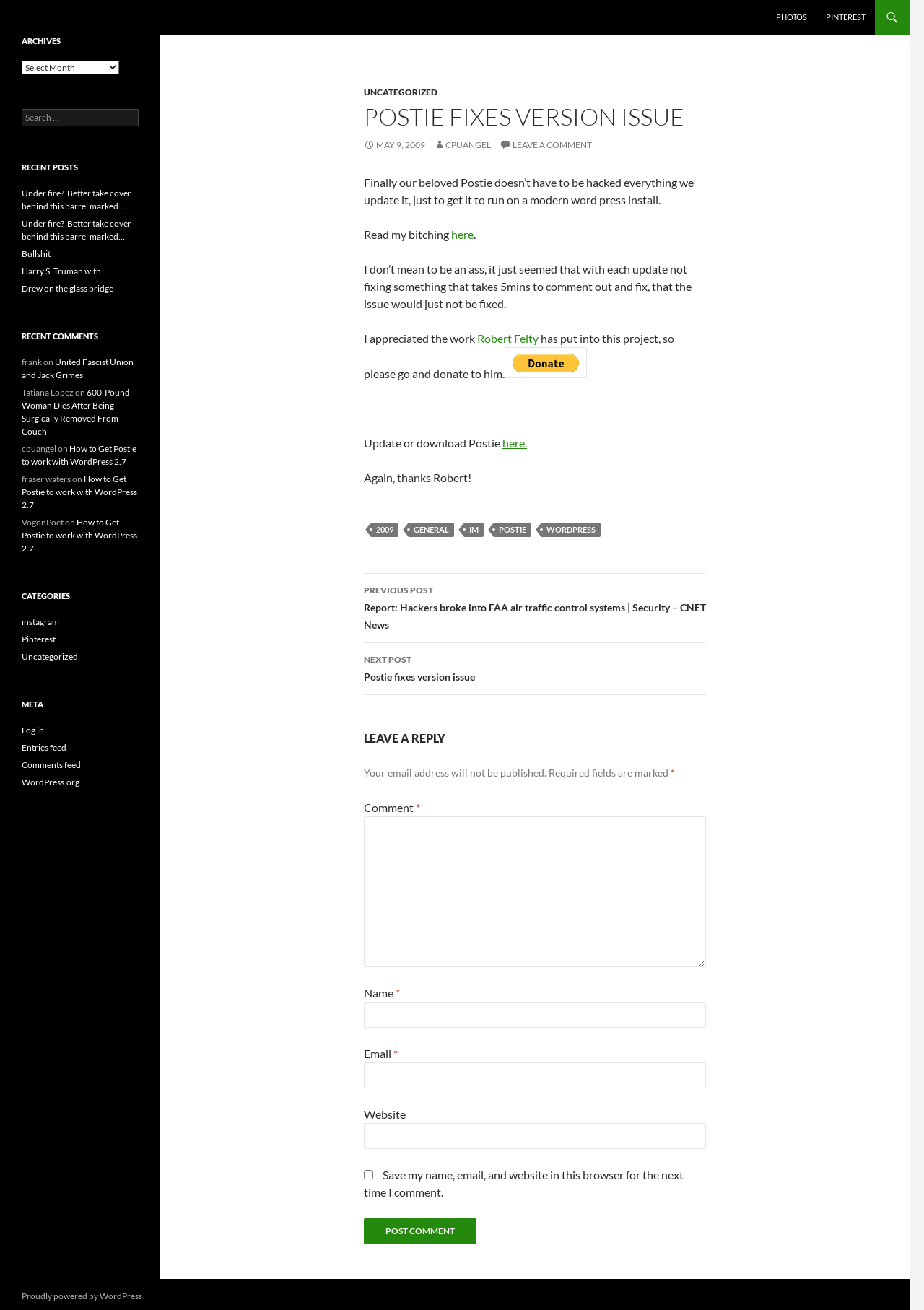Please specify the bounding box coordinates for the clickable region that will help you carry out the instruction: "Click on the 'Postie fixes version issue' link".

[0.394, 0.079, 0.764, 0.099]